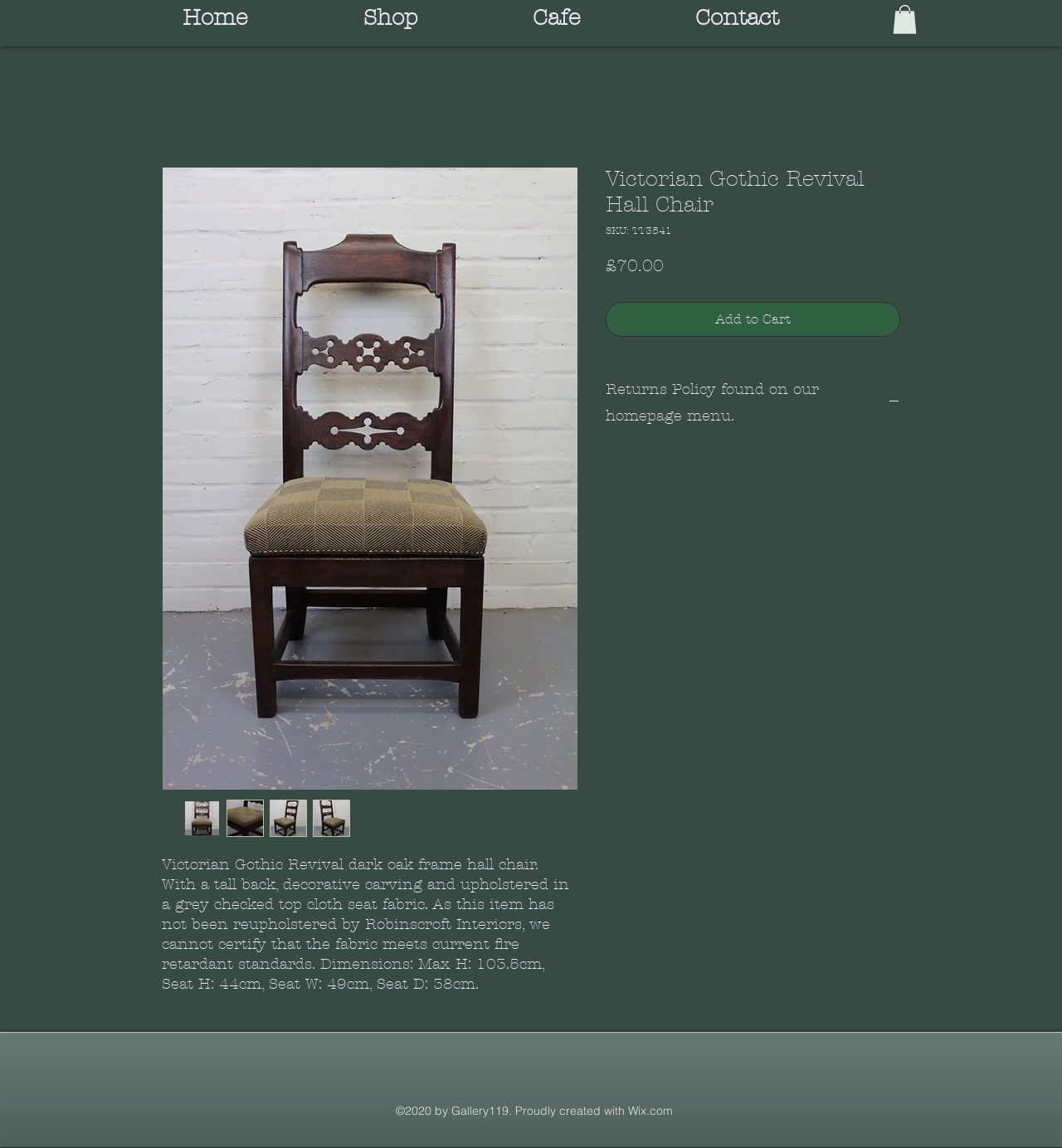Identify the bounding box for the UI element that is described as follows: "parent_node: LATEST NEWS".

None